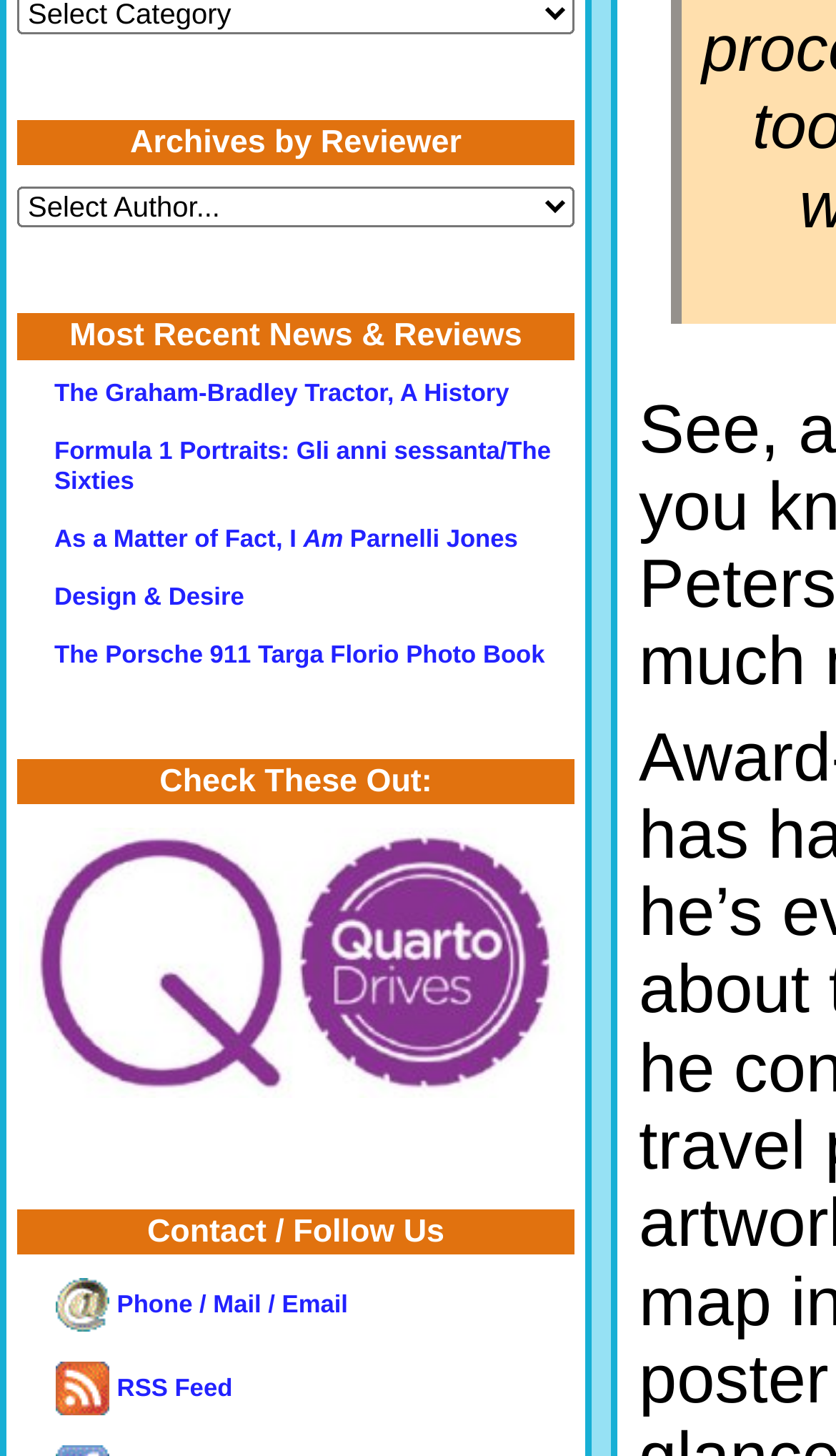Pinpoint the bounding box coordinates of the clickable element needed to complete the instruction: "Contact us through phone, mail, or email". The coordinates should be provided as four float numbers between 0 and 1: [left, top, right, bottom].

[0.068, 0.888, 0.416, 0.906]